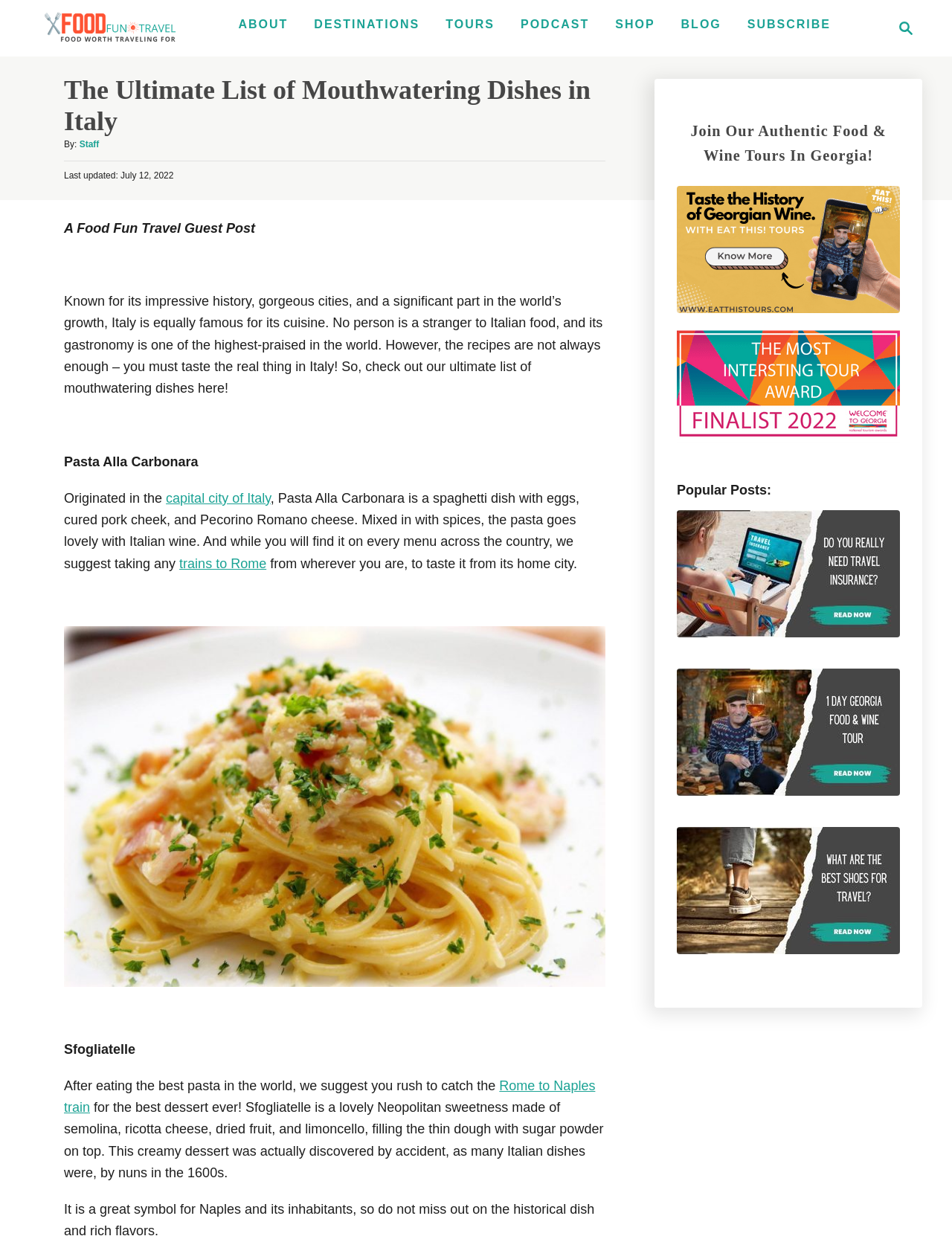What is the topic of the current blog post?
Look at the image and respond to the question as thoroughly as possible.

I determined the answer by reading the heading of the blog post, which is 'The Ultimate List of Mouthwatering Dishes in Italy'. This suggests that the topic of the current blog post is about mouthwatering dishes in Italy.